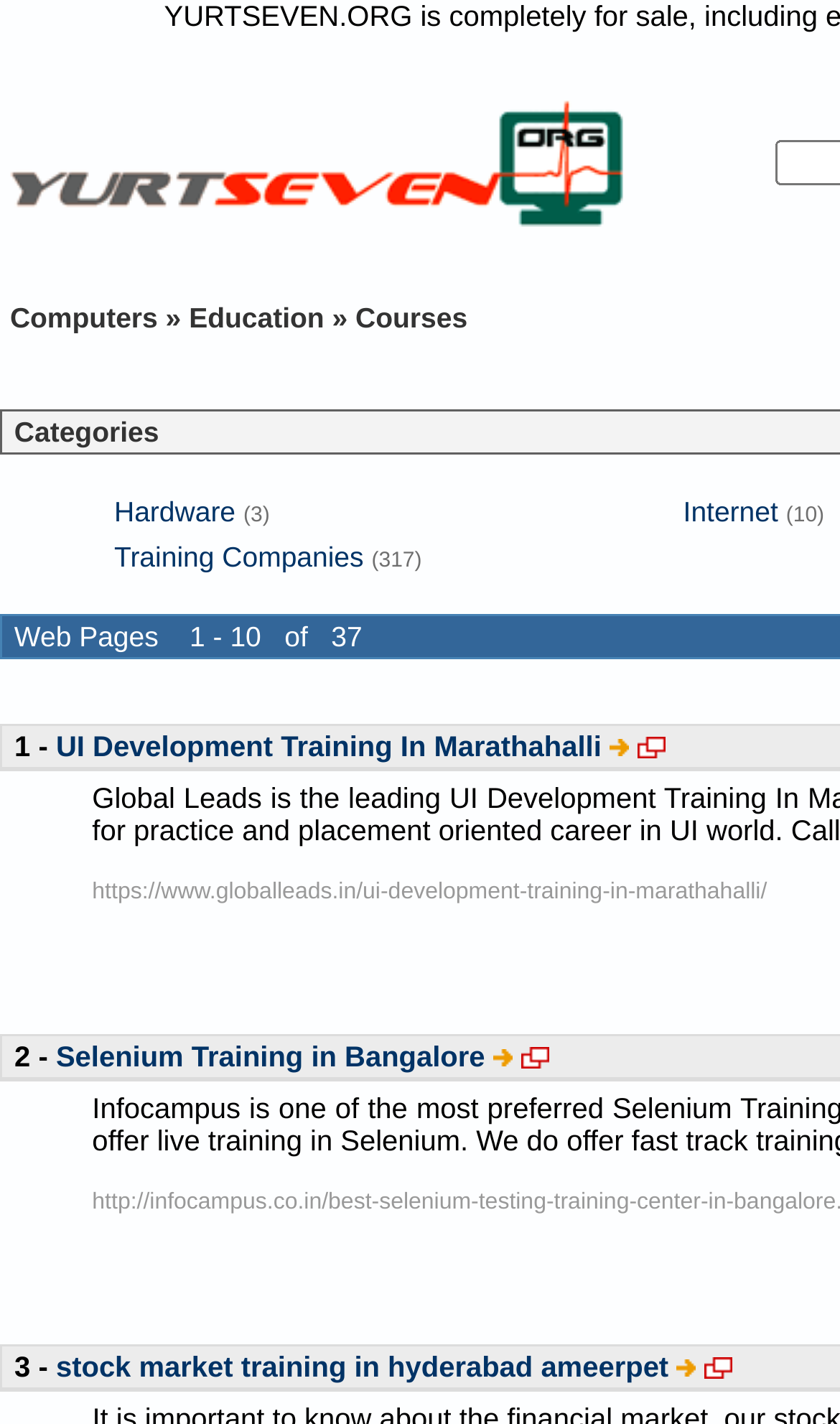How many columns are in the gridcell containing 'stock market training in hyderabad ameerpet'?
From the image, provide a succinct answer in one word or a short phrase.

1